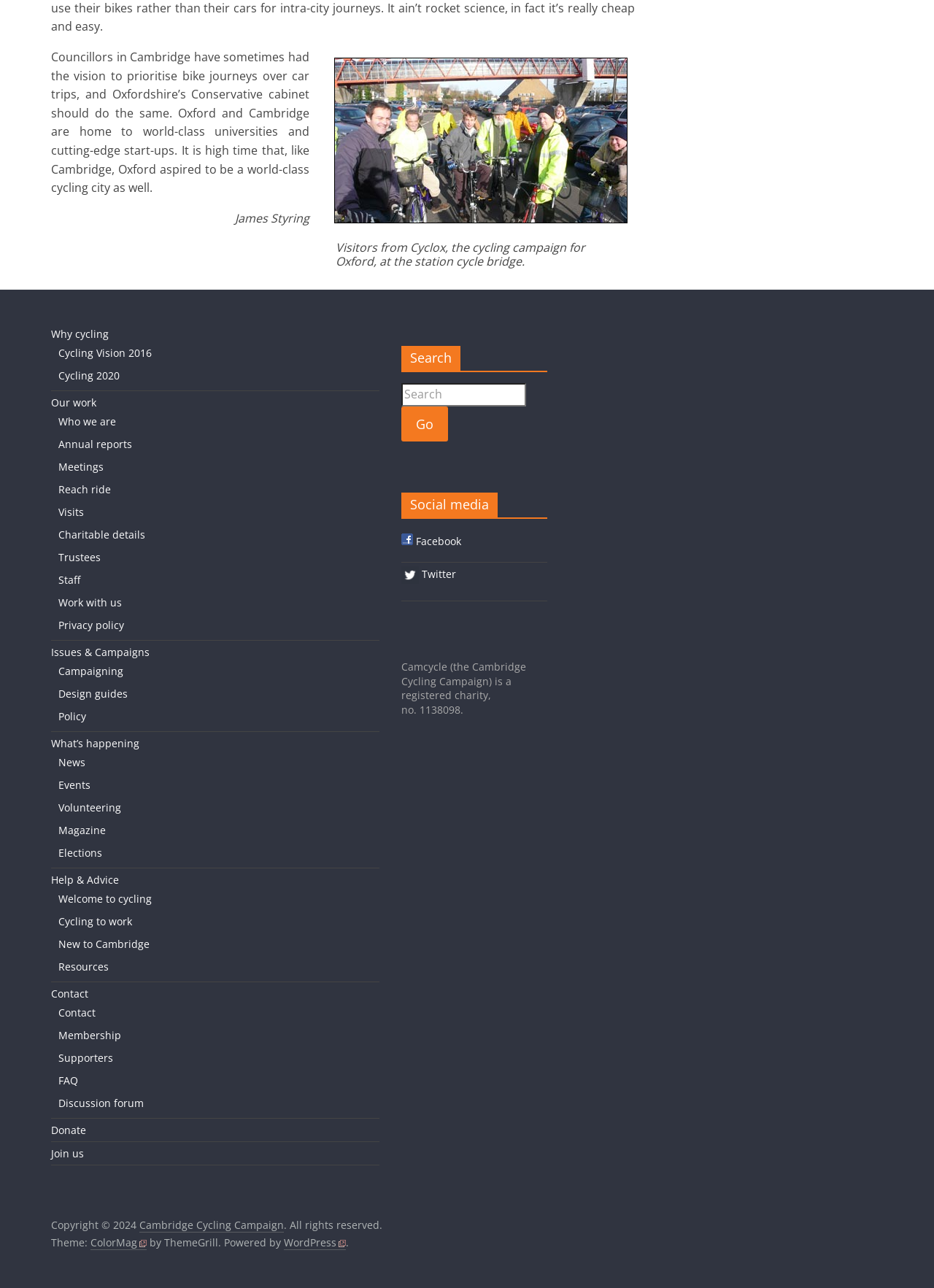Can you look at the image and give a comprehensive answer to the question:
What is the topic of the article?

The article is about cycling, as indicated by the text 'Councillors in Cambridge have sometimes had the vision to prioritise bike journeys over car trips, and Oxfordshire’s Conservative cabinet should do the same.' and the presence of links related to cycling.